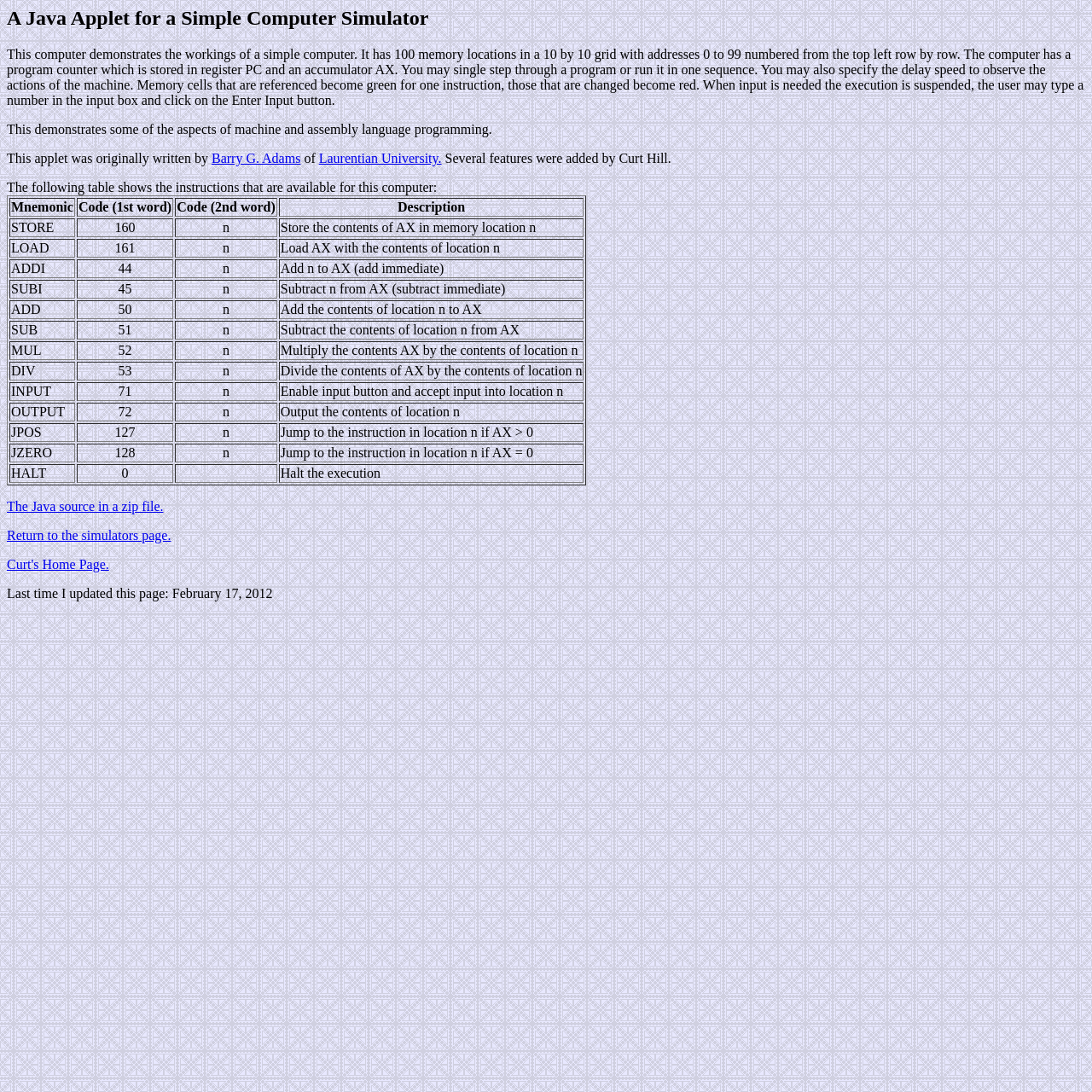Use a single word or phrase to answer the question: 
What happens to memory cells that are referenced?

They become green